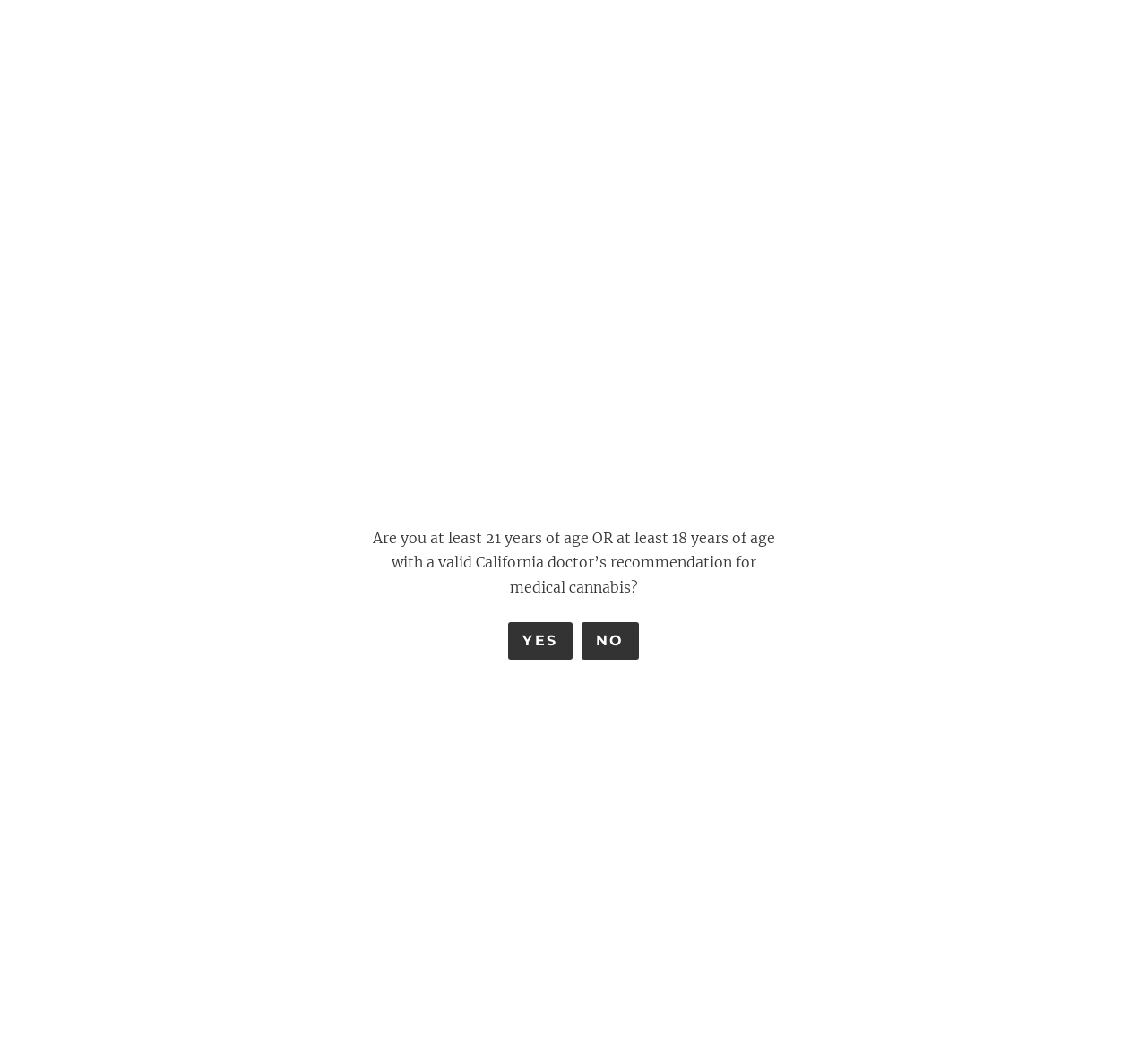Find the bounding box coordinates of the area to click in order to follow the instruction: "Read more about Maximizing the Benefits: Tips for Storing and Using Cannabis Tincture".

[0.291, 0.92, 0.424, 0.966]